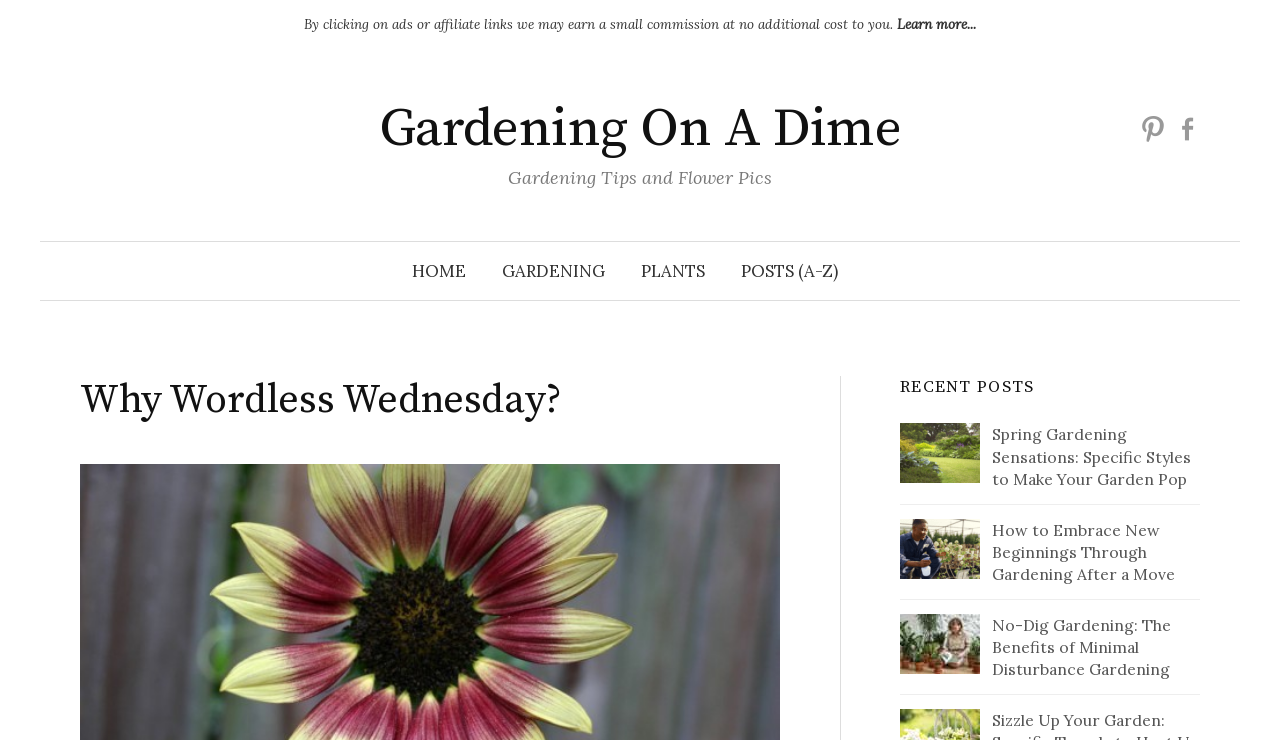Locate the bounding box coordinates of the area to click to fulfill this instruction: "Check out the 'Assorted Plants With Trees' post". The bounding box should be presented as four float numbers between 0 and 1, in the order [left, top, right, bottom].

[0.703, 0.572, 0.938, 0.662]